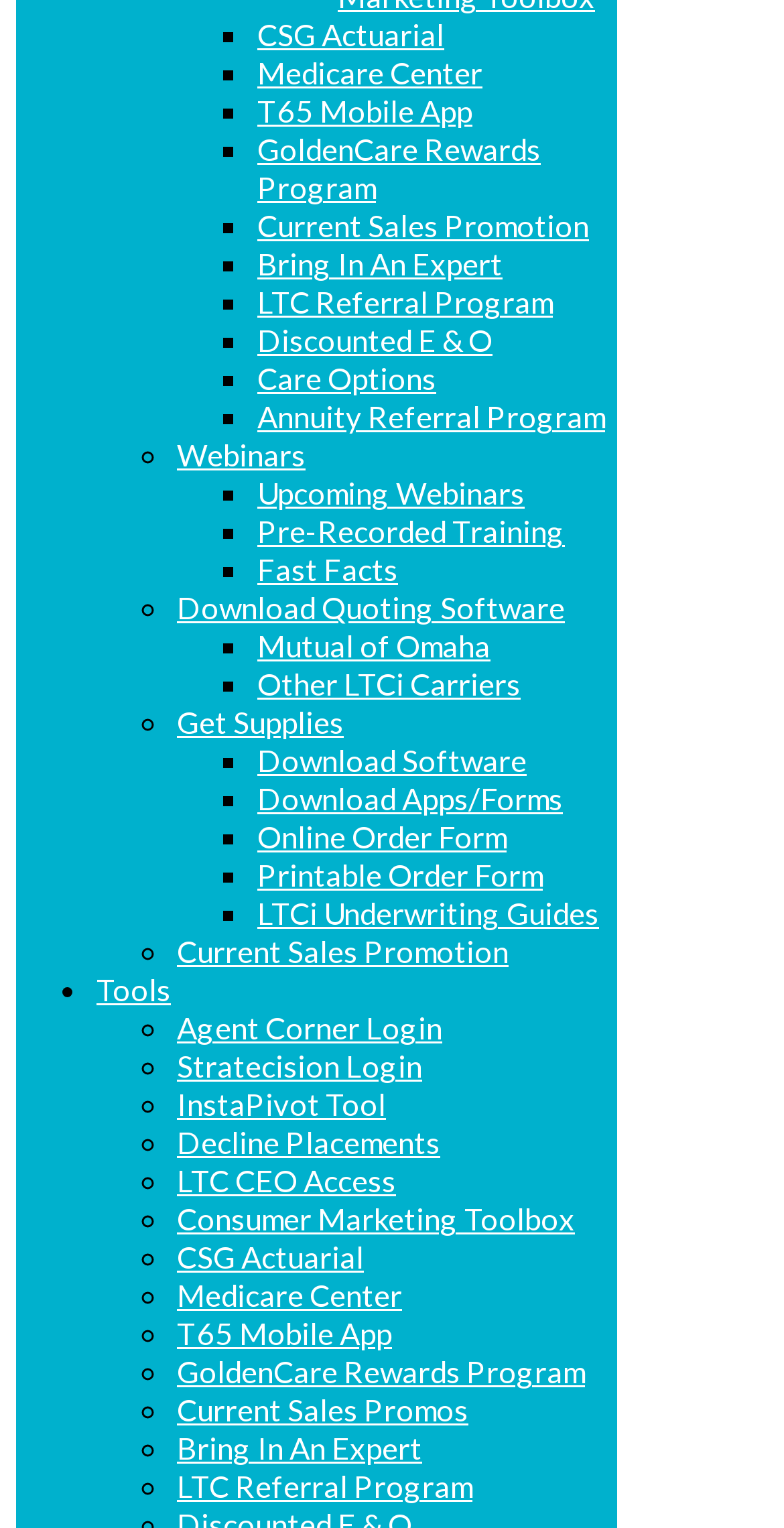Specify the bounding box coordinates of the element's region that should be clicked to achieve the following instruction: "go to homepage". The bounding box coordinates consist of four float numbers between 0 and 1, in the format [left, top, right, bottom].

None